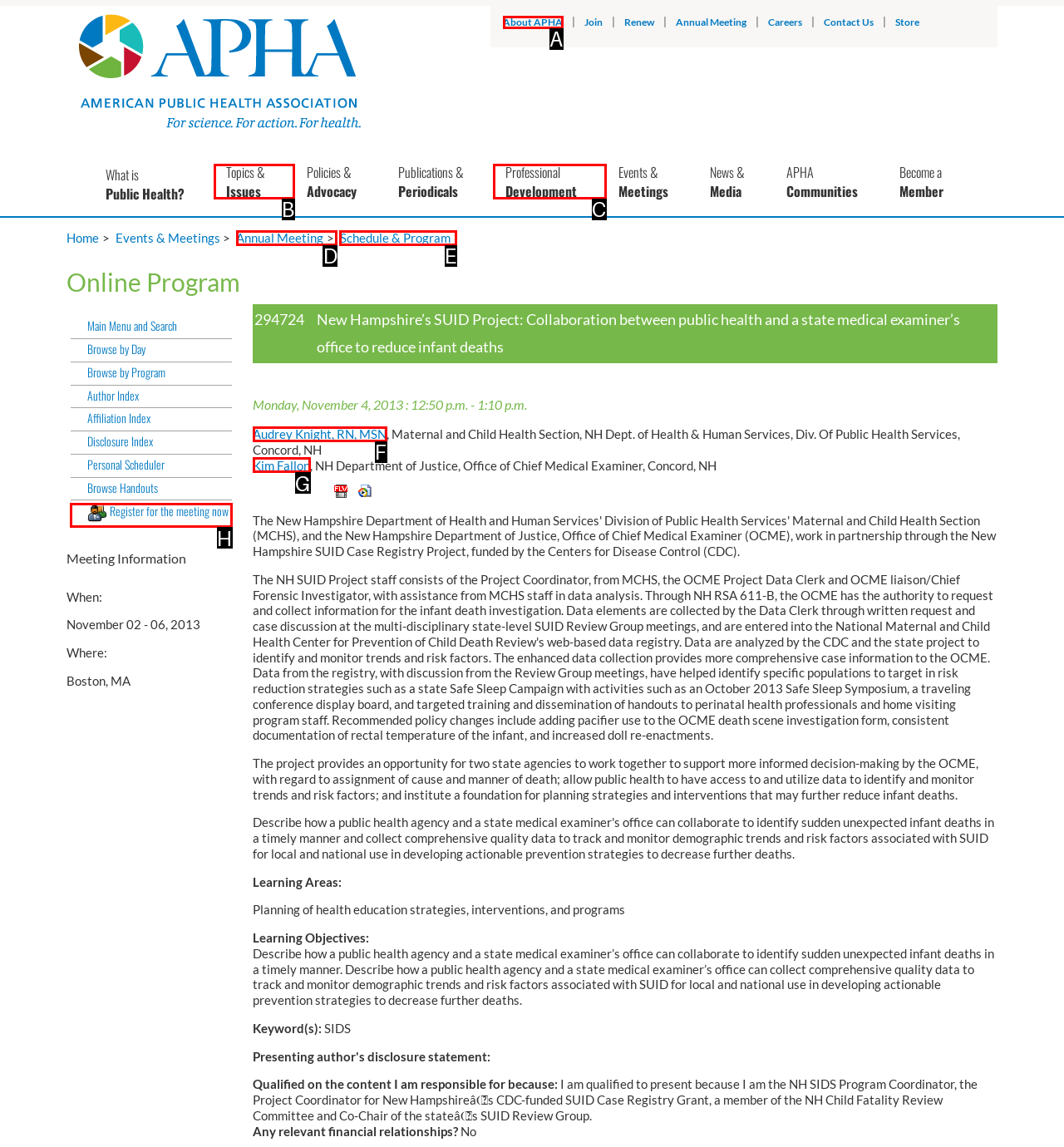Identify the letter of the option that should be selected to accomplish the following task: Register for the meeting now. Provide the letter directly.

H